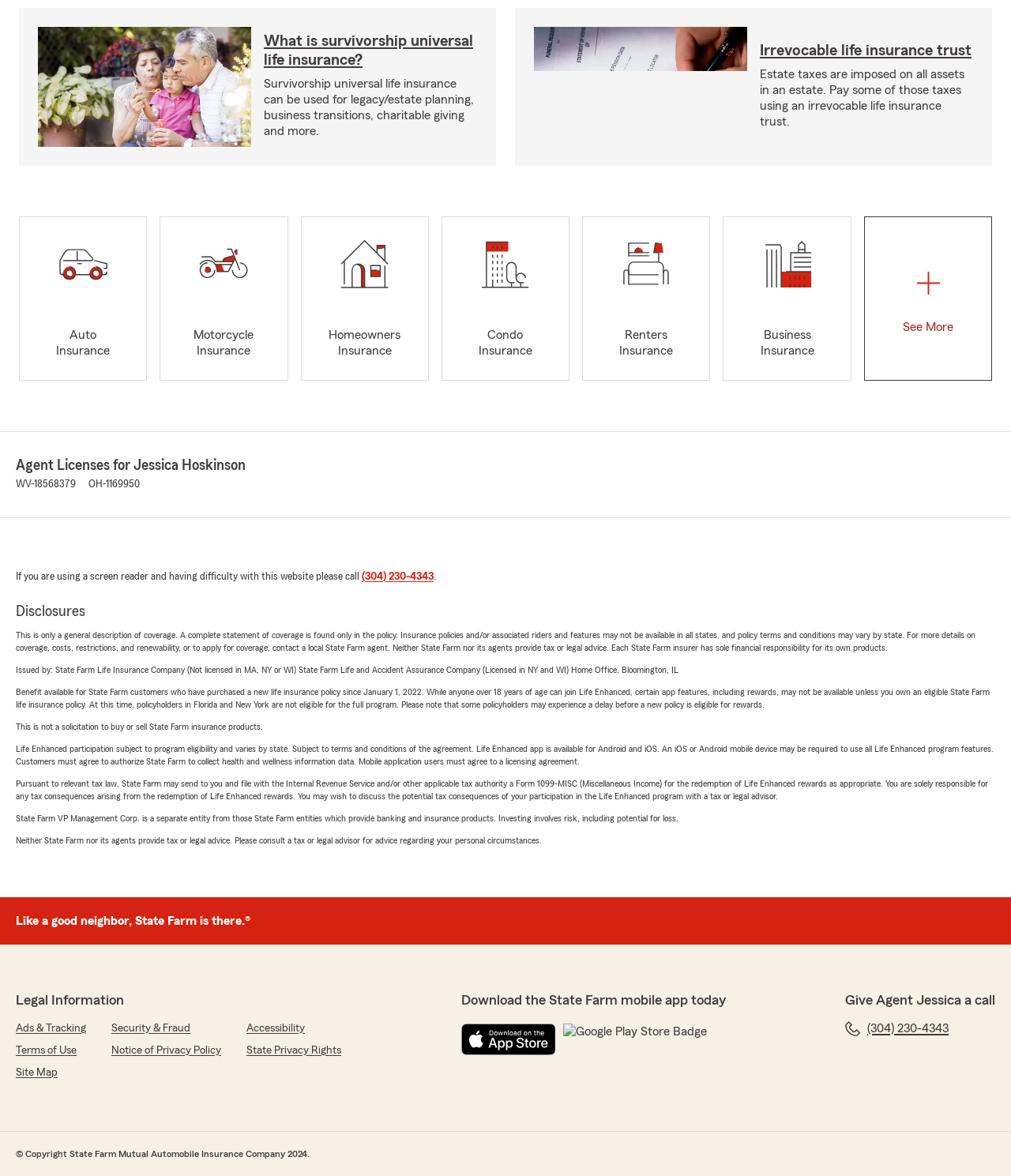Determine the bounding box coordinates of the clickable element to complete this instruction: "Search for a recipe". Provide the coordinates in the format of four float numbers between 0 and 1, [left, top, right, bottom].

None